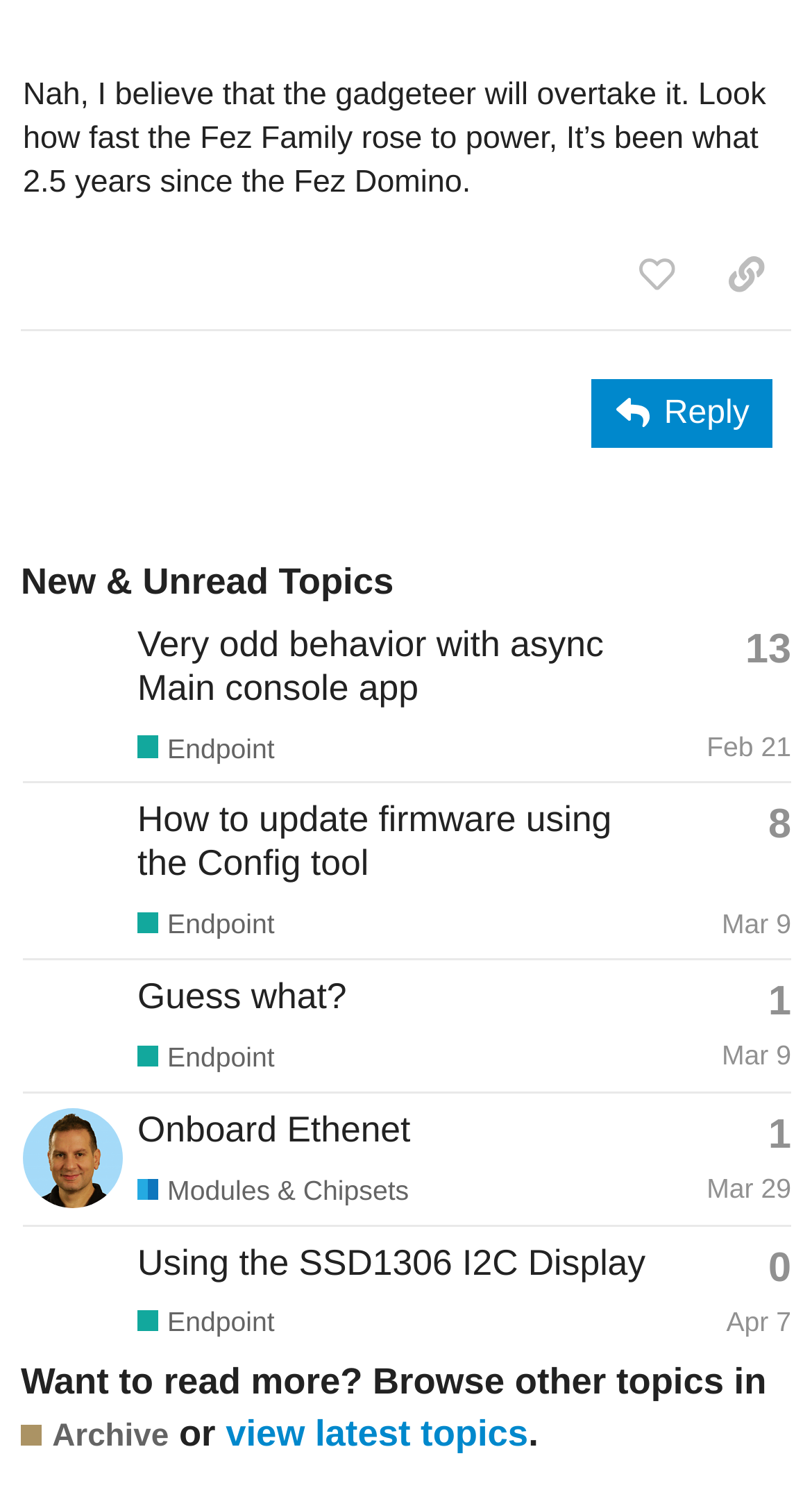Could you indicate the bounding box coordinates of the region to click in order to complete this instruction: "Copy a link to this post to clipboard".

[0.864, 0.156, 0.974, 0.208]